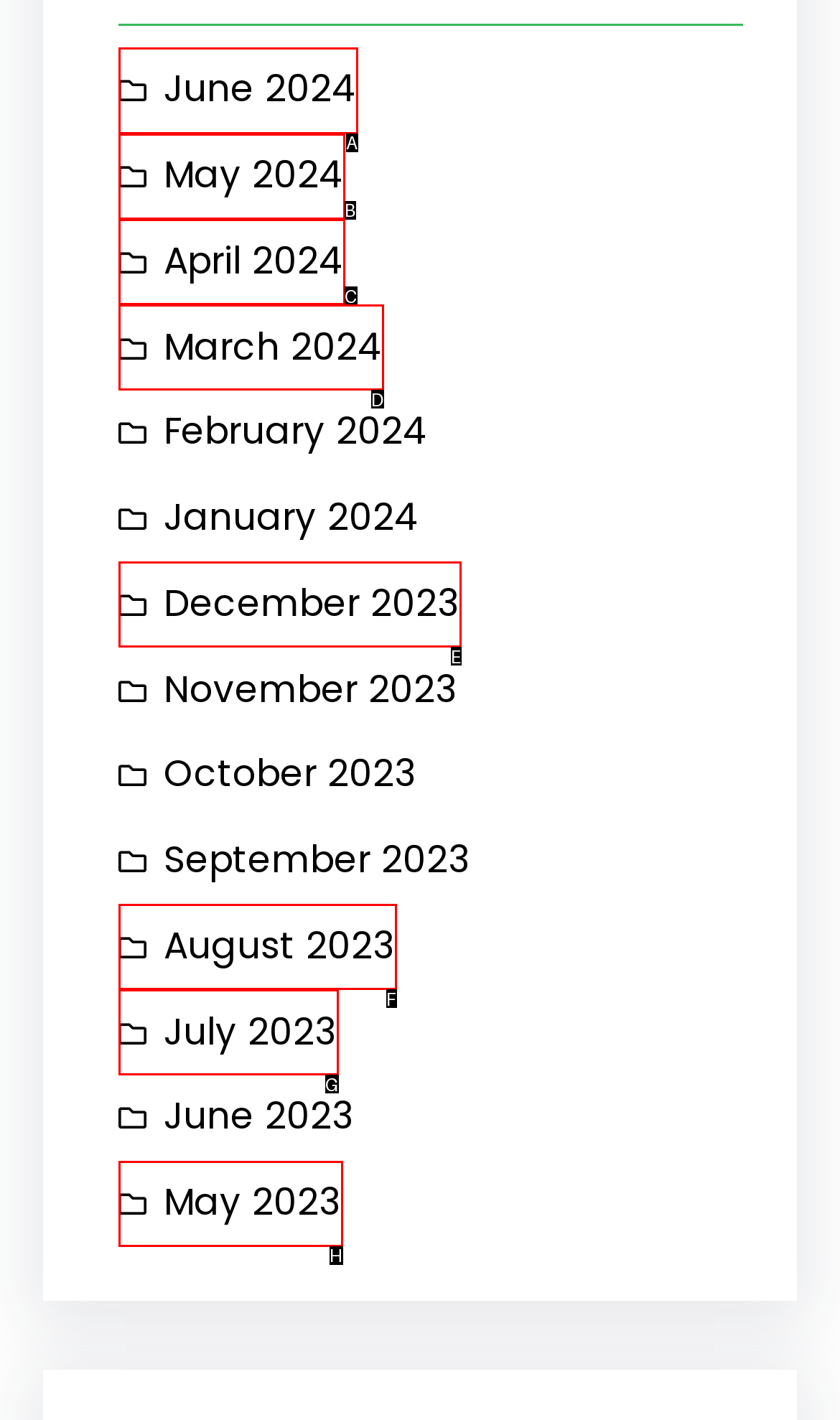Determine the option that best fits the description: May 2024
Reply with the letter of the correct option directly.

B